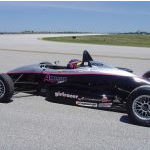Compose an extensive description of the image.

The image showcases a sleek and modern race car prominently branded in black with pink accents, emphasizing a vibrant and dynamic design. This open-wheel racing vehicle is captured on a smooth racetrack, indicating a setting for high-speed motorsports. The backdrop features a clear sky and open space, suggesting the possibility of thrilling racing events. The car bears the logo of "Girlracer Magazine," highlighting its connection to female empowerment in motorsport, particularly in promoting the visibility of women drivers and their contributions to the racing world. This image is part of a larger narrative celebrating female participation in motorsport events, including promotional activities for International Women’s Day.